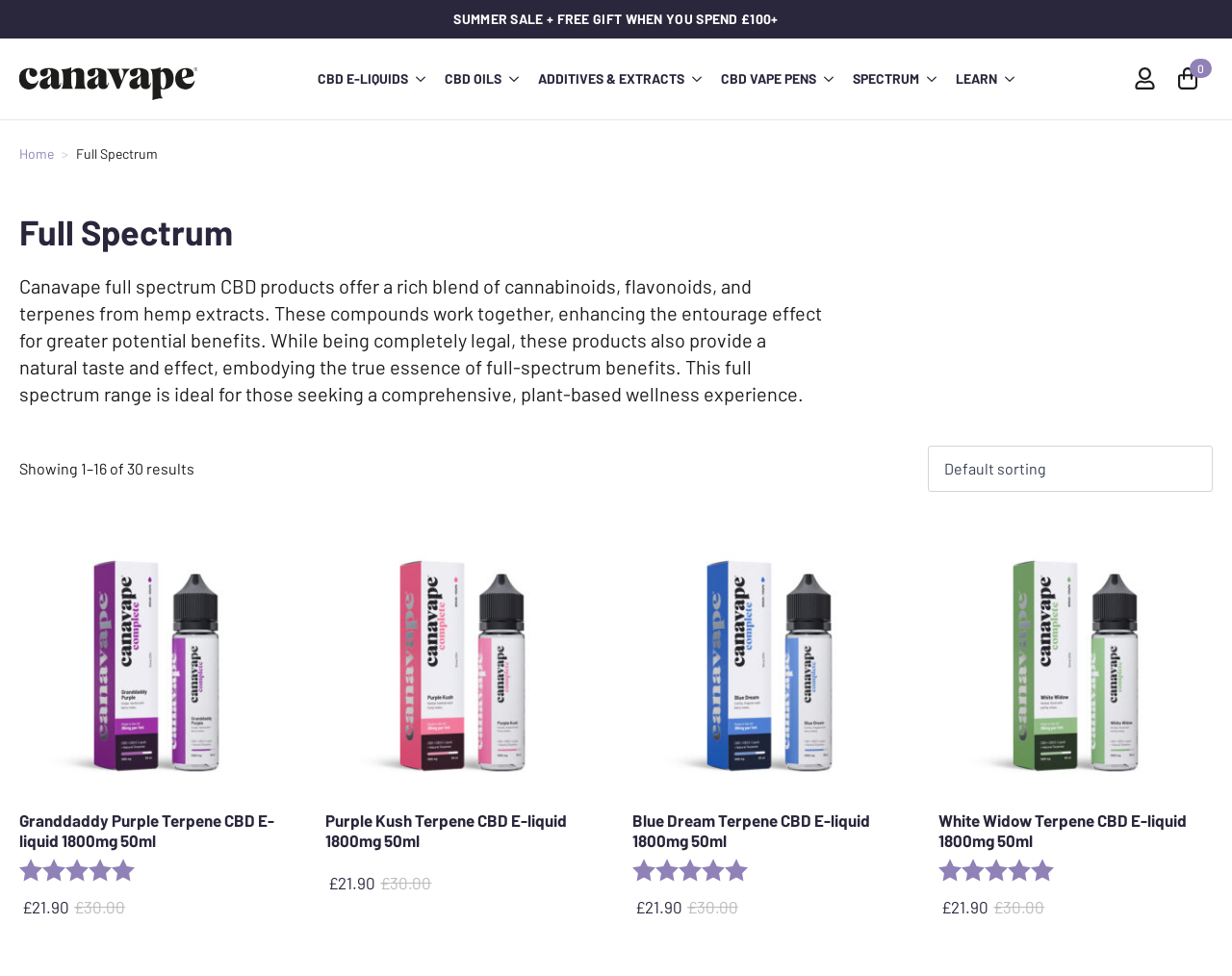Please identify the bounding box coordinates of the clickable region that I should interact with to perform the following instruction: "Go to the 'My Account' page". The coordinates should be expressed as four float numbers between 0 and 1, i.e., [left, top, right, bottom].

[0.92, 0.069, 0.938, 0.092]